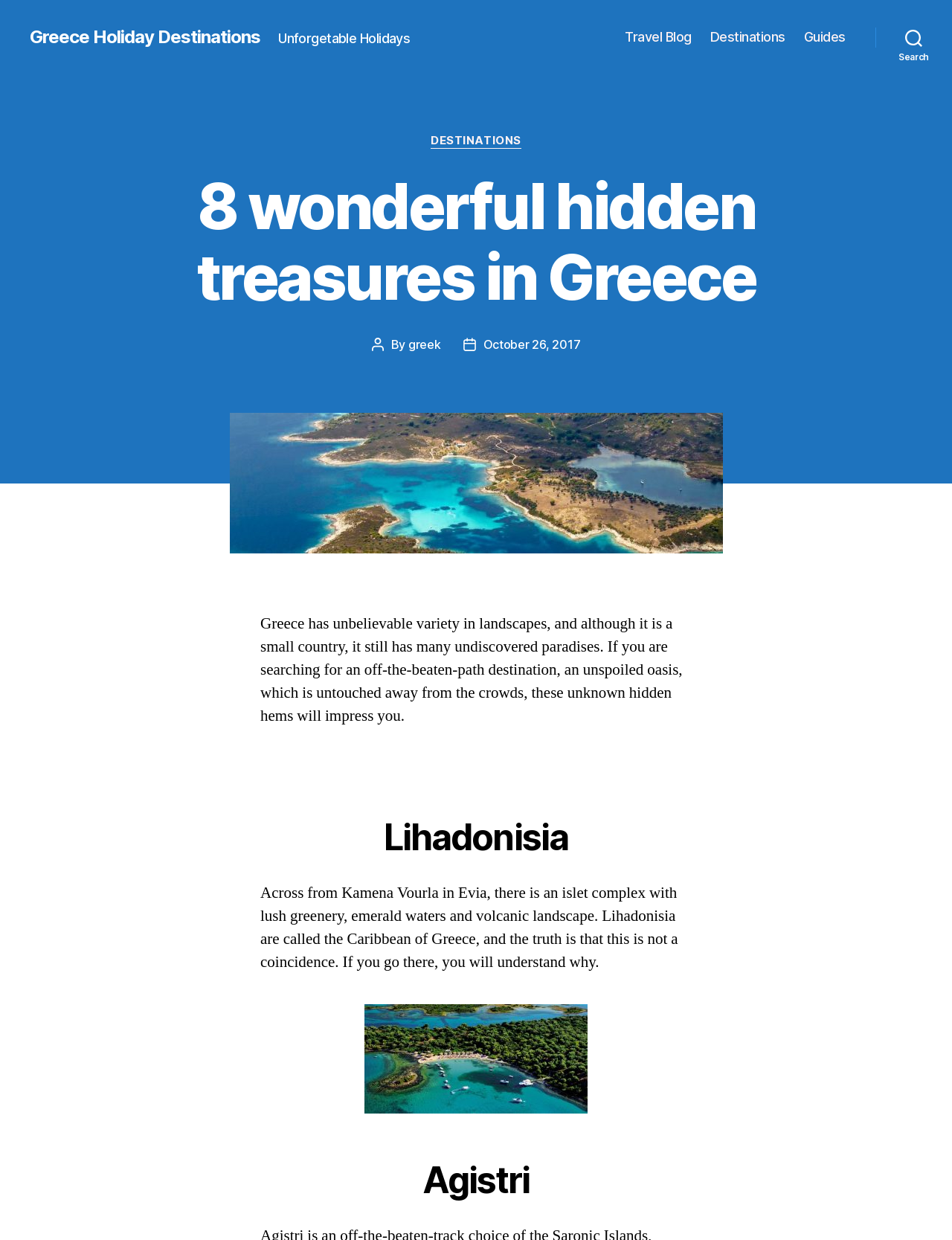What is the name of the author of the post? Observe the screenshot and provide a one-word or short phrase answer.

greek